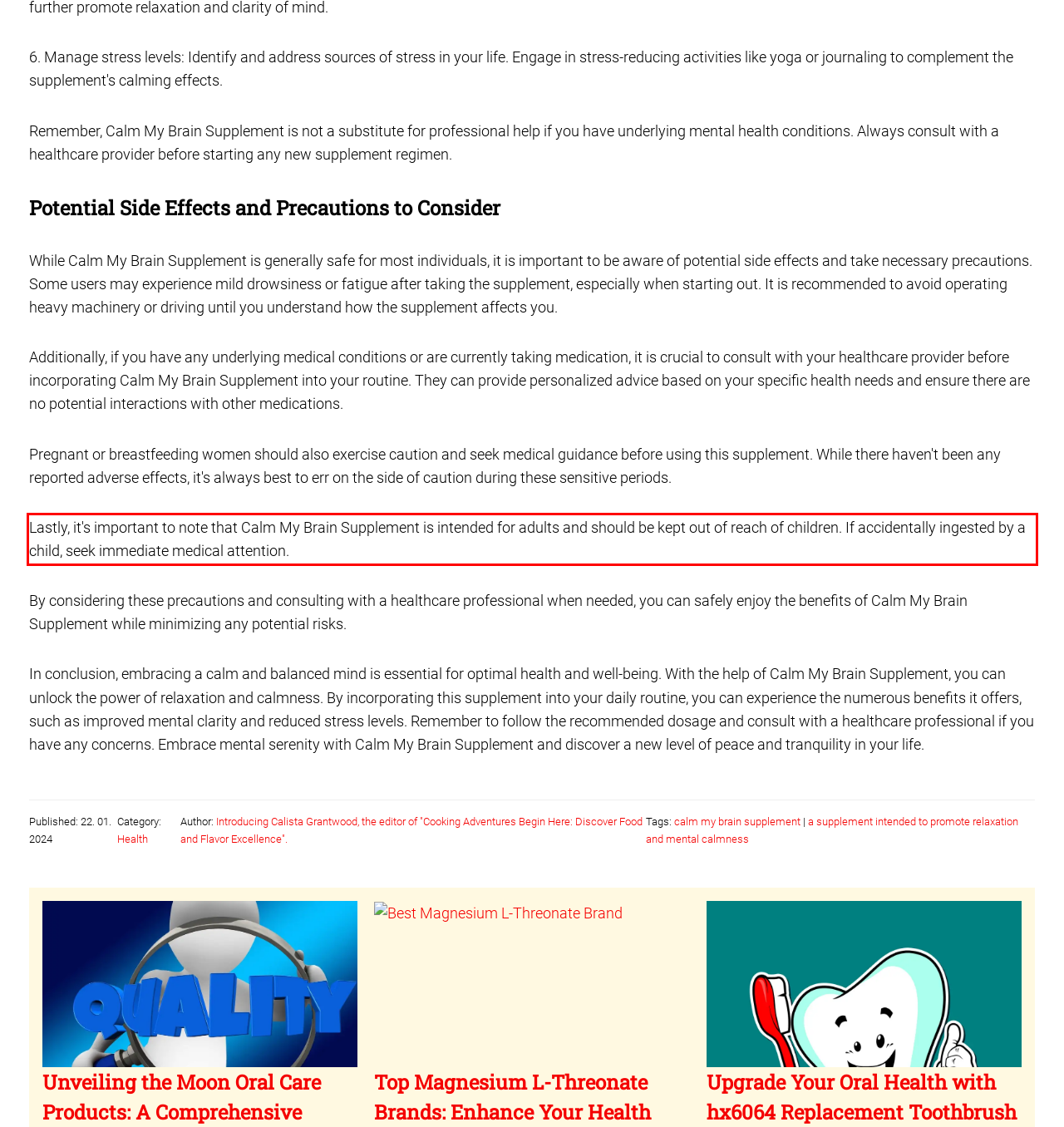You have a screenshot with a red rectangle around a UI element. Recognize and extract the text within this red bounding box using OCR.

Lastly, it's important to note that Calm My Brain Supplement is intended for adults and should be kept out of reach of children. If accidentally ingested by a child, seek immediate medical attention.